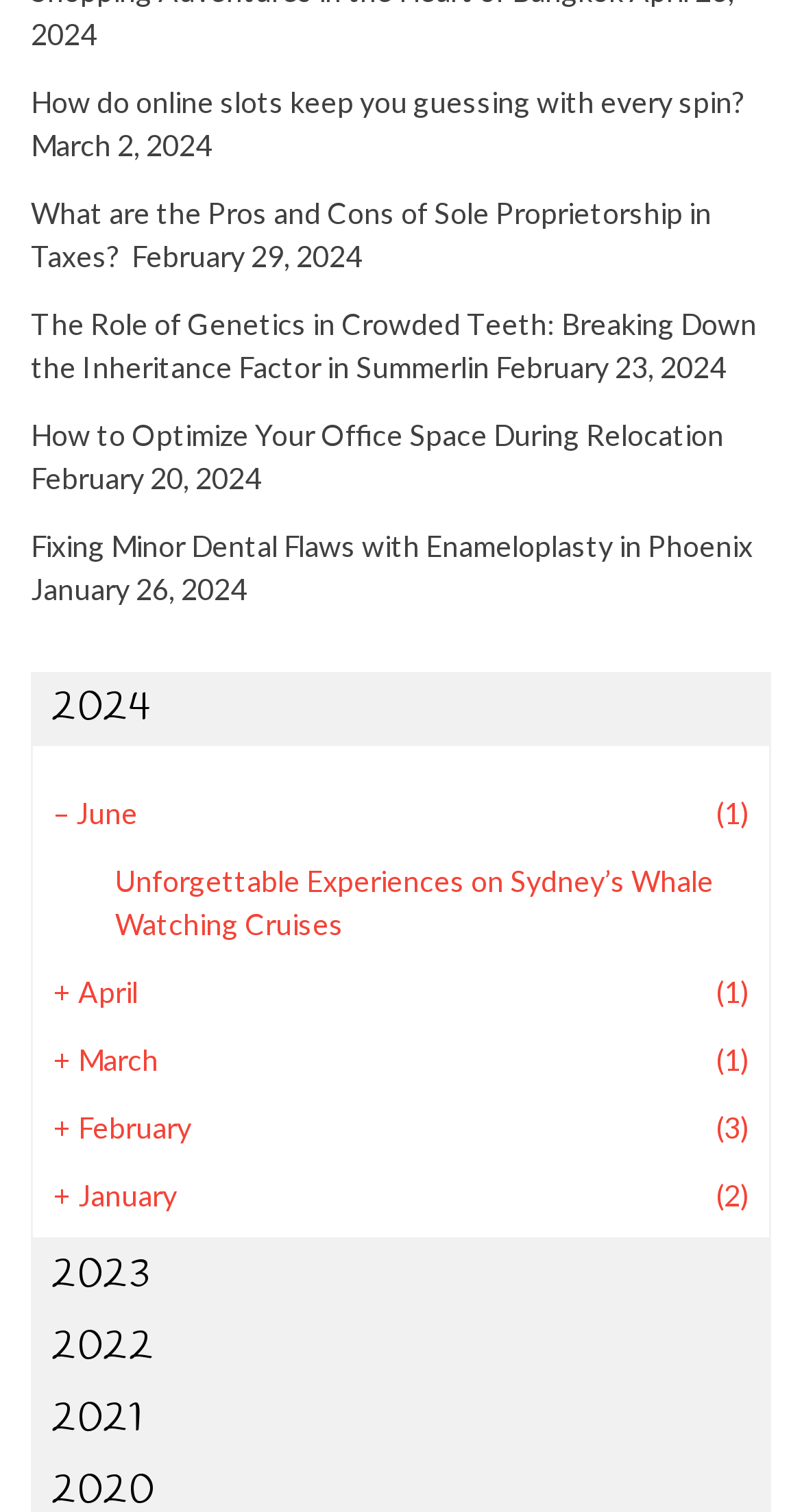How many years are listed as headings on the webpage?
Ensure your answer is thorough and detailed.

I counted the number of year headings on the webpage. There are headings for 2021, 2022, 2023, and 2024, which means there are 4 years listed as headings.